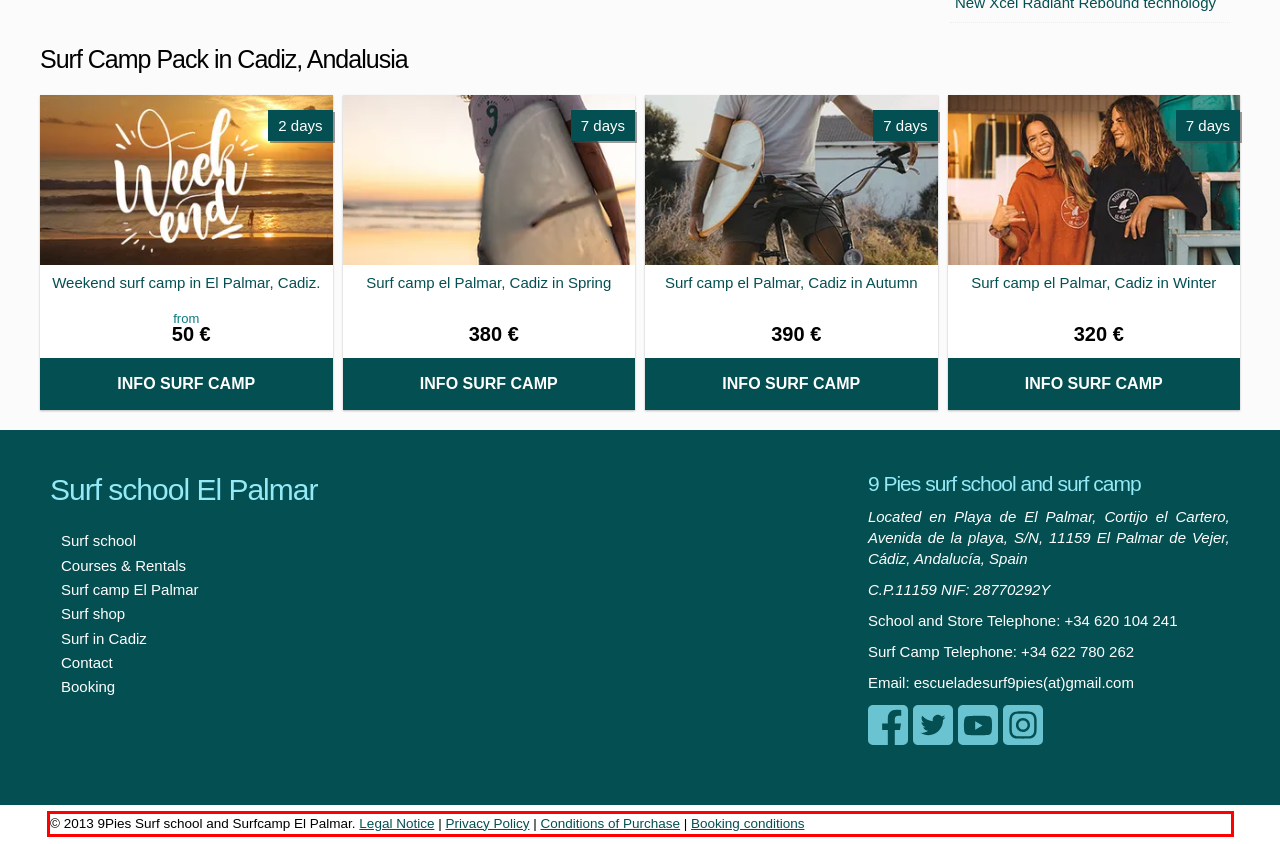Please perform OCR on the text within the red rectangle in the webpage screenshot and return the text content.

© 2013 9Pies Surf school and Surfcamp El Palmar. Legal Notice | Privacy Policy | Conditions of Purchase | Booking conditions